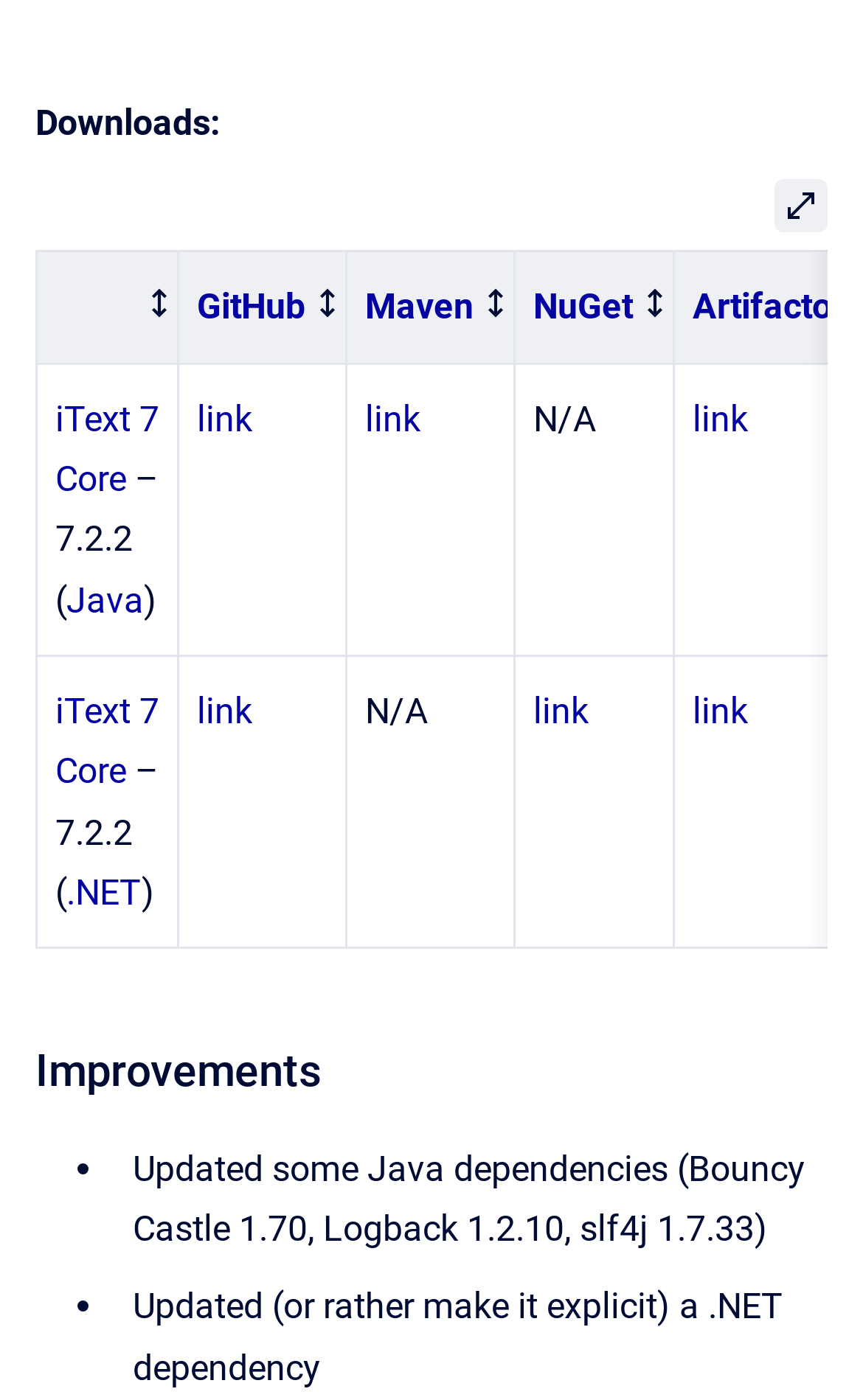Use a single word or phrase to answer the question: What is the first column header in the table?

No sort applied